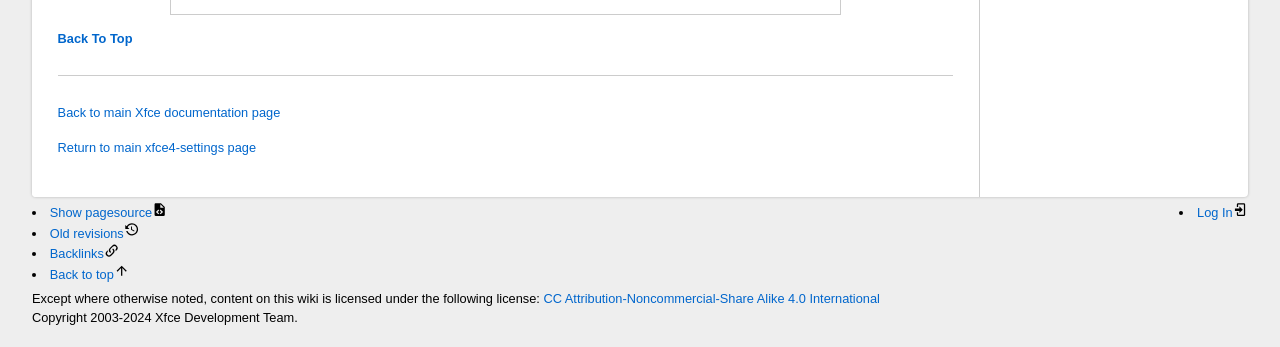Identify the bounding box coordinates of the region that needs to be clicked to carry out this instruction: "Go back to top". Provide these coordinates as four float numbers ranging from 0 to 1, i.e., [left, top, right, bottom].

[0.045, 0.09, 0.104, 0.133]